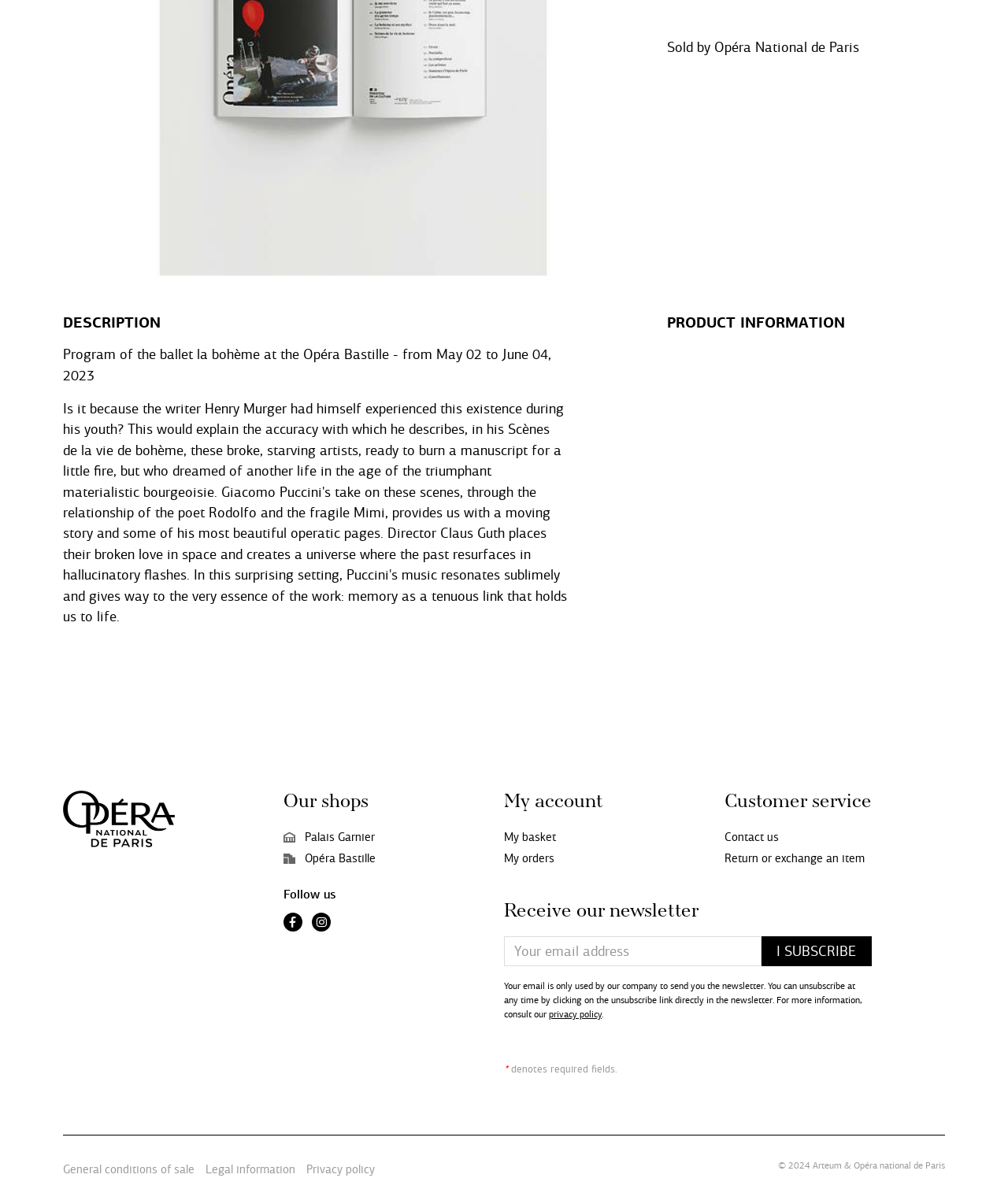Identify and provide the bounding box coordinates of the UI element described: "Return or exchange an item". The coordinates should be formatted as [left, top, right, bottom], with each number being a float between 0 and 1.

[0.719, 0.704, 0.938, 0.722]